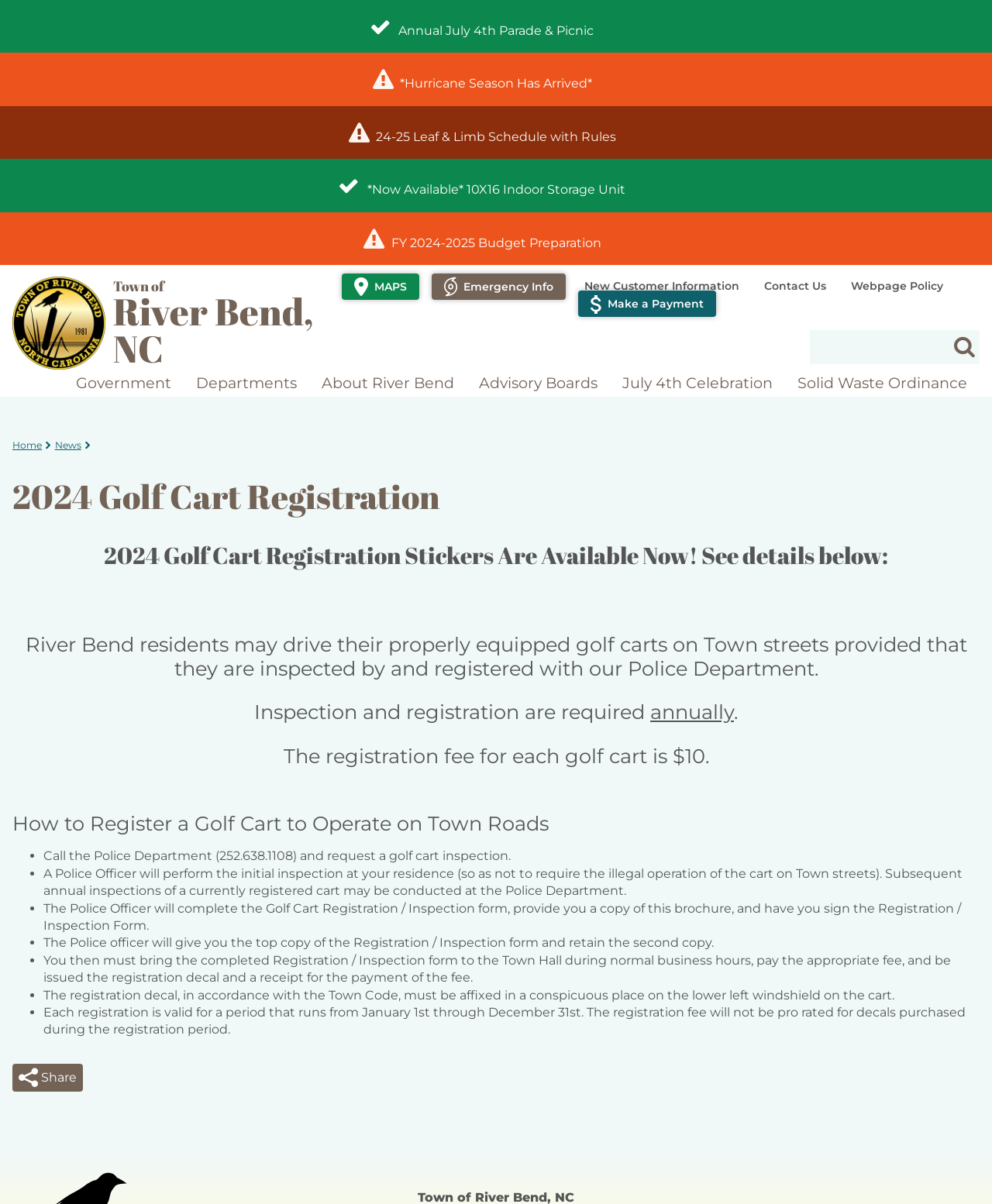Where can I get my golf cart inspected?
From the details in the image, provide a complete and detailed answer to the question.

The webpage states that a Police Officer will perform the initial inspection at your residence, so as not to require the illegal operation of the cart on Town streets.